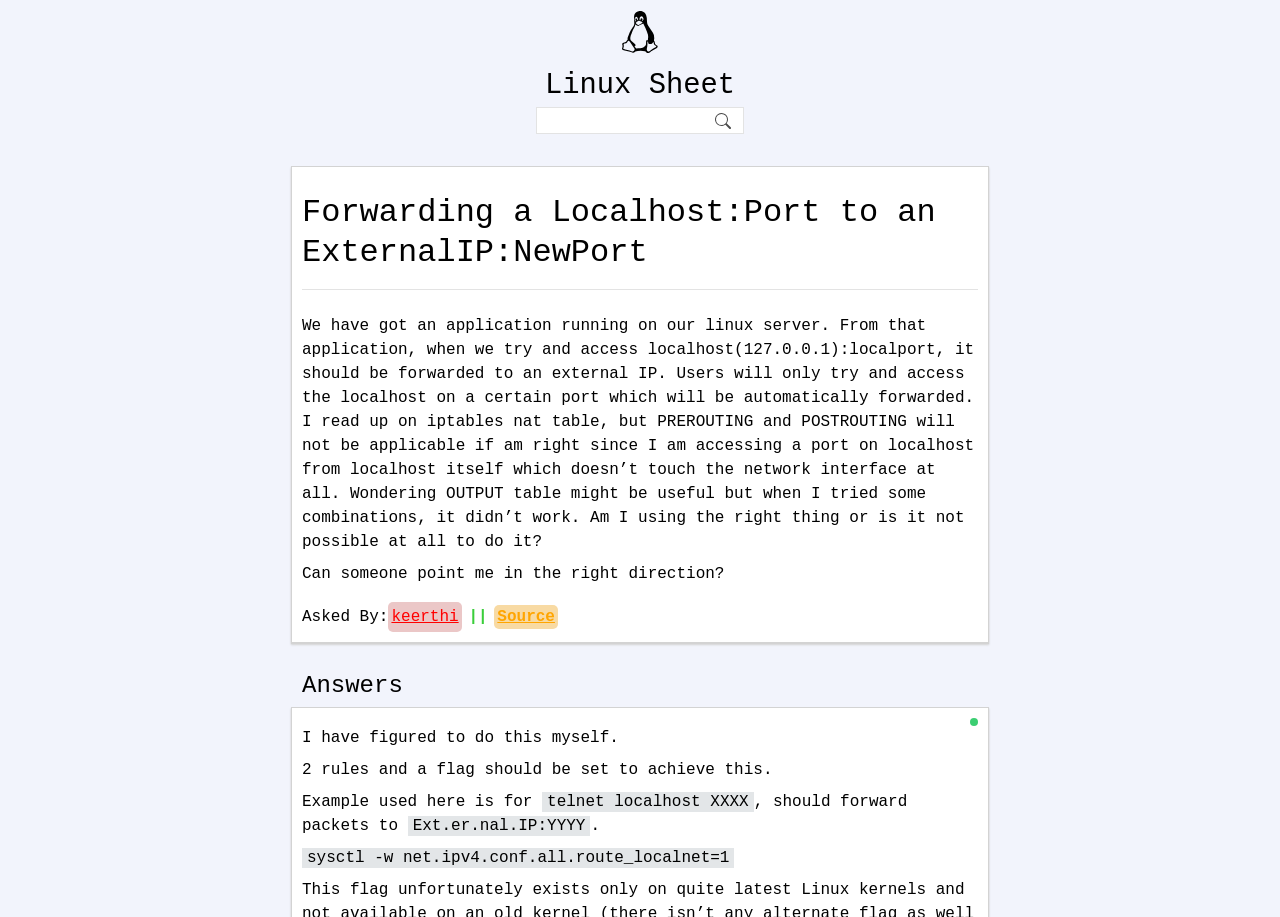What command is used to set a flag?
With the help of the image, please provide a detailed response to the question.

According to the webpage content, the command 'sysctl -w net.ipv4.conf.all.route_localnet=1' is used to set a flag to achieve the desired forwarding of packets.